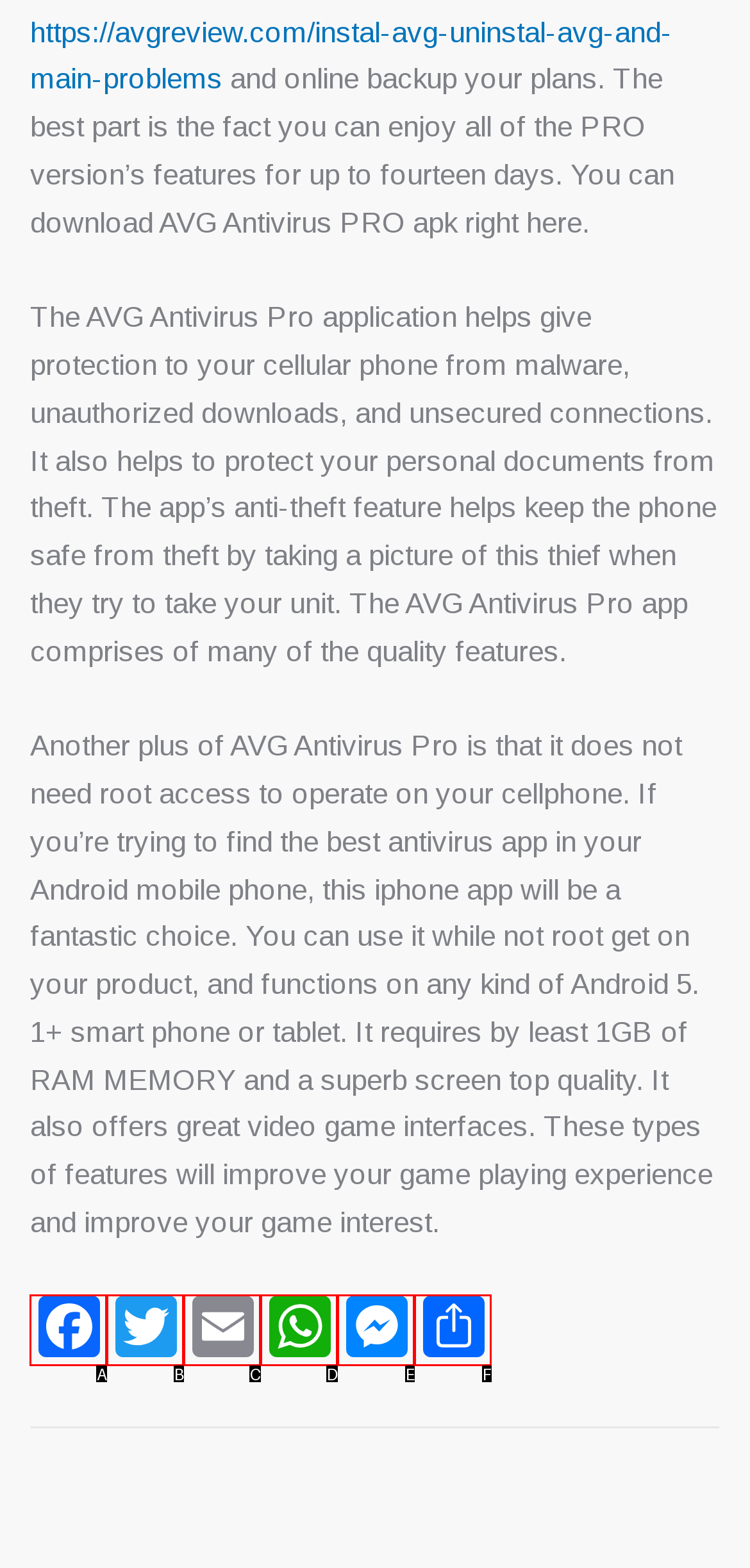Find the HTML element that corresponds to the description: WhatsApp. Indicate your selection by the letter of the appropriate option.

D